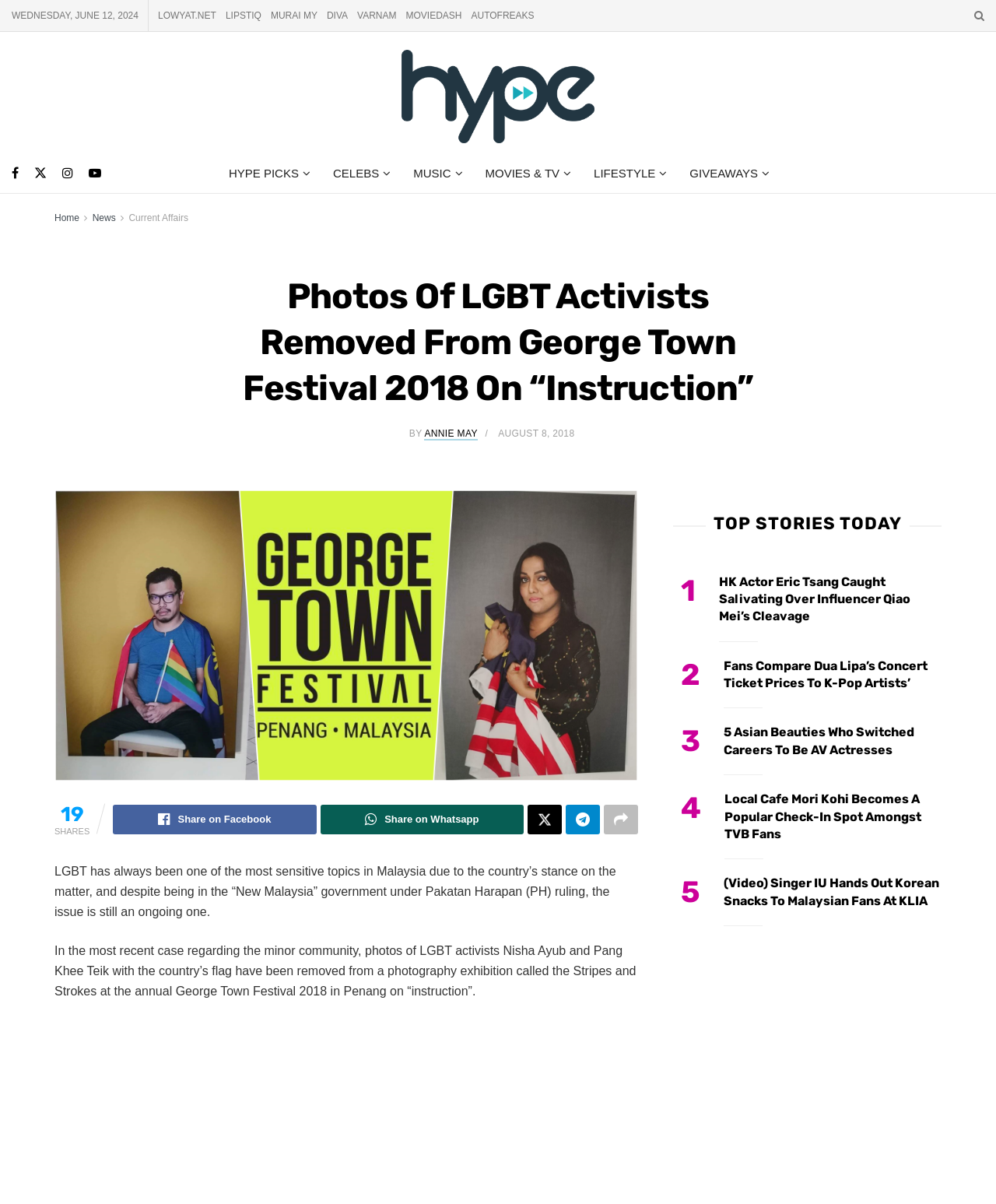By analyzing the image, answer the following question with a detailed response: What is the date of the article?

I found the date of the article by looking at the text 'AUGUST 8, 2018' which is located below the author's name 'ANNIE MAY'.